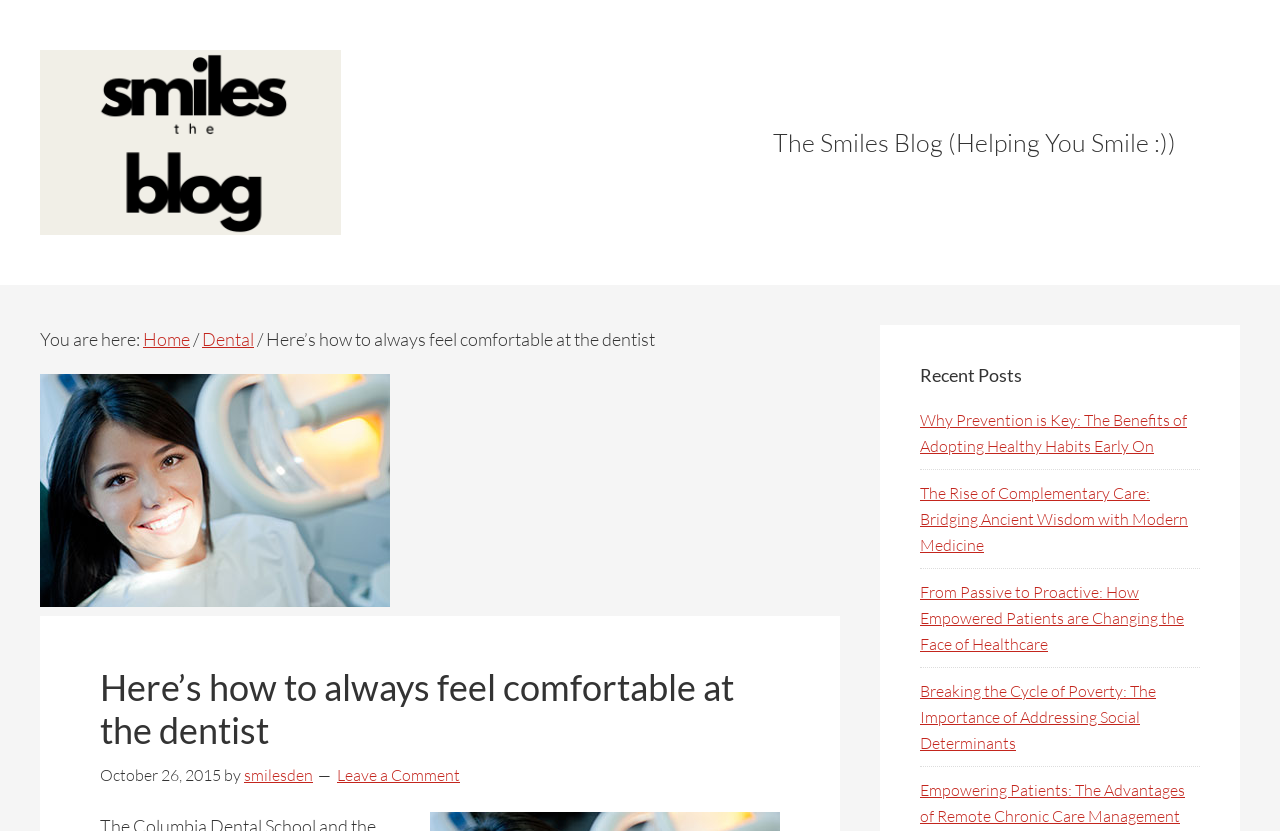Locate the bounding box coordinates of the UI element described by: "Leave a Comment". The bounding box coordinates should consist of four float numbers between 0 and 1, i.e., [left, top, right, bottom].

[0.263, 0.92, 0.359, 0.944]